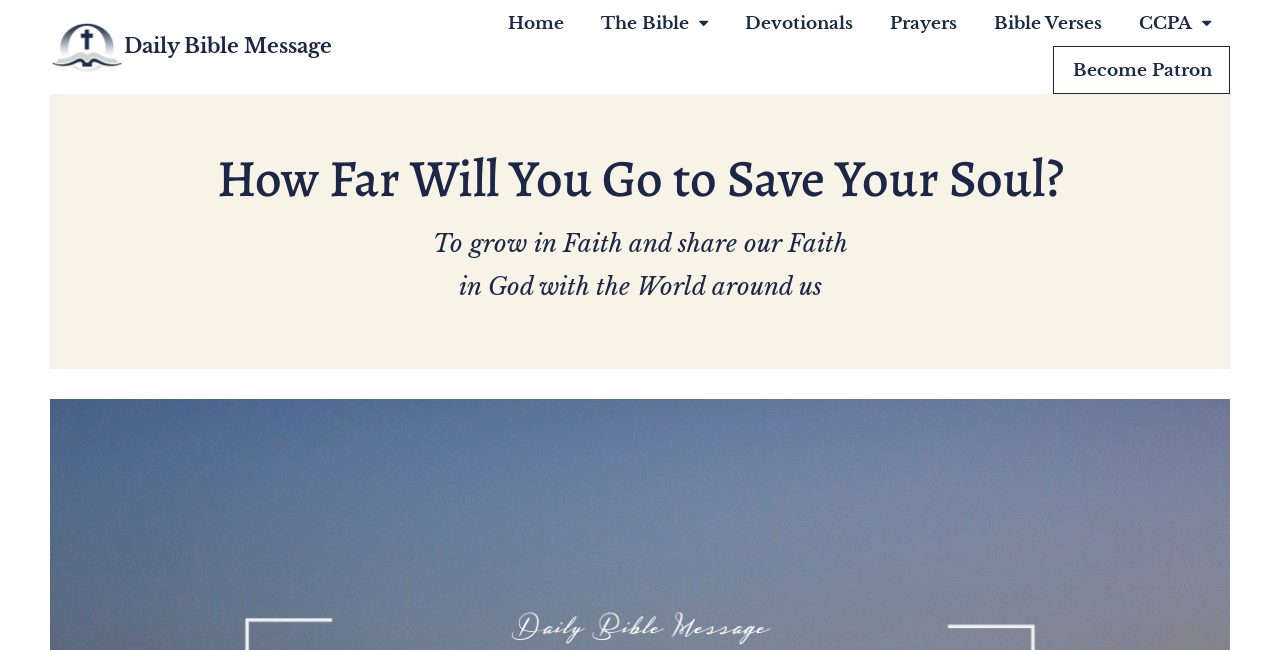Identify the bounding box coordinates for the UI element described by the following text: "Daily Bible Message". Provide the coordinates as four float numbers between 0 and 1, in the format [left, top, right, bottom].

[0.097, 0.053, 0.259, 0.09]